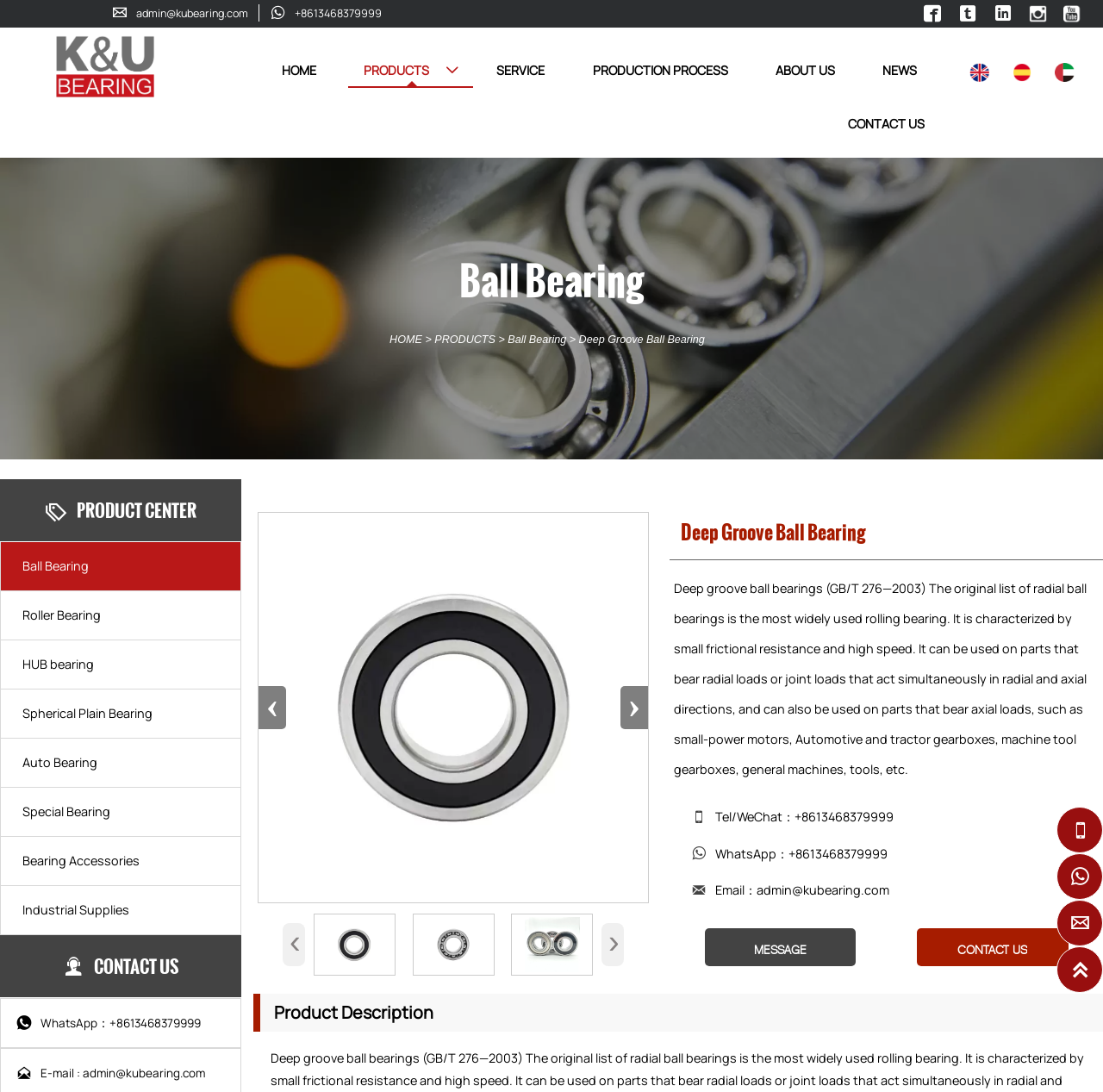How many social media links are on the page?
Please give a detailed and elaborate explanation in response to the question.

I counted the social media links by looking at the icons and links at the top and bottom of the page, and found three: WeChat, WhatsApp, and Email.